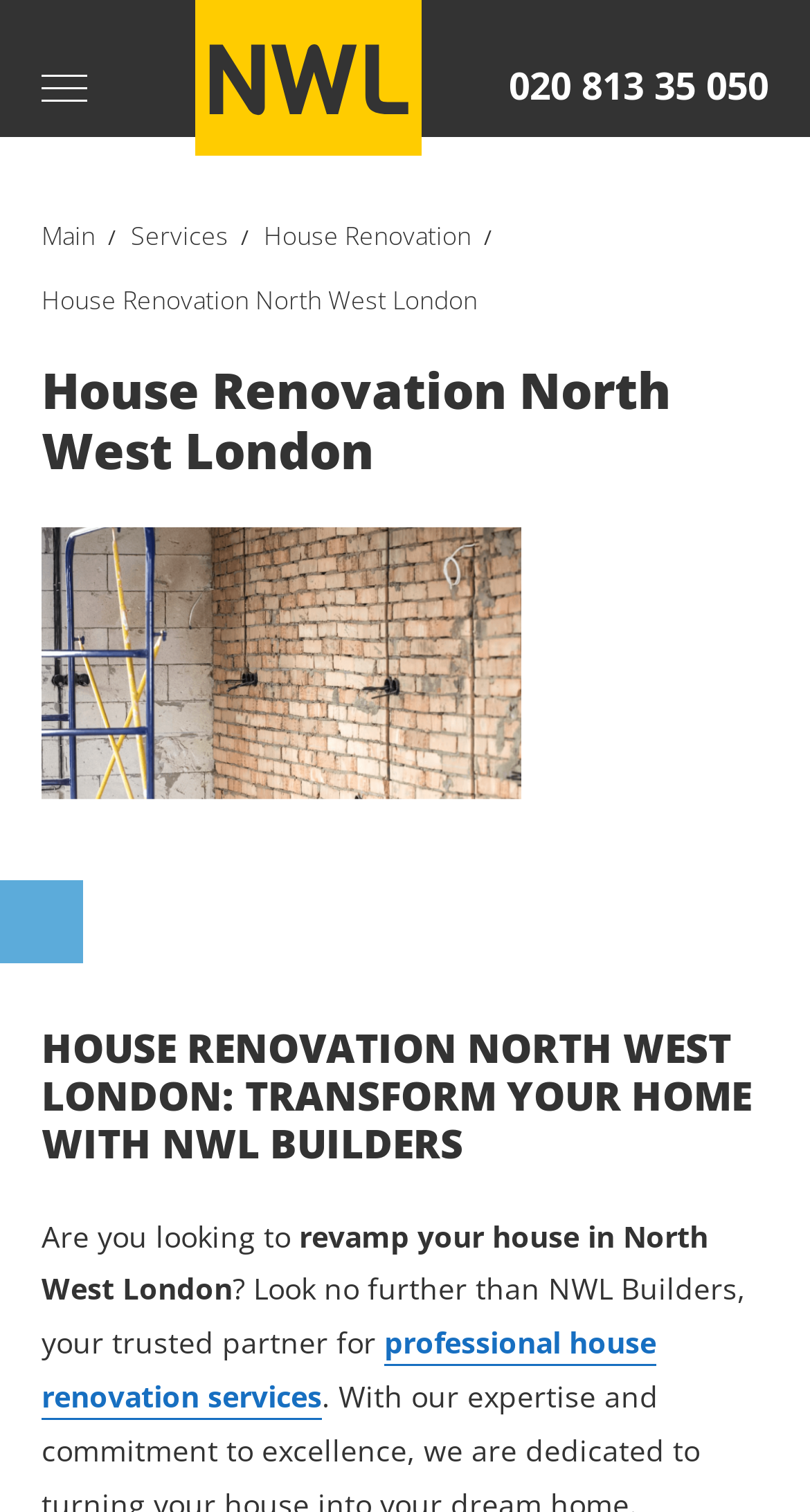Carefully observe the image and respond to the question with a detailed answer:
How many slider titles are there on the webpage?

I counted the number of image elements with the text 'Slider title 1' and found that there are three of them, indicating three slider titles on the webpage.